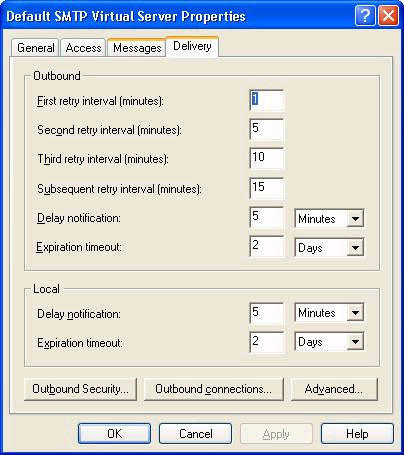What is the purpose of the 'Expiration timeout' parameter?
Answer the question with detailed information derived from the image.

The 'Expiration timeout' parameter, shown in days, signifies how long the server will attempt to deliver the email before considering it undeliverable, thereby determining when an email is deemed undeliverable.